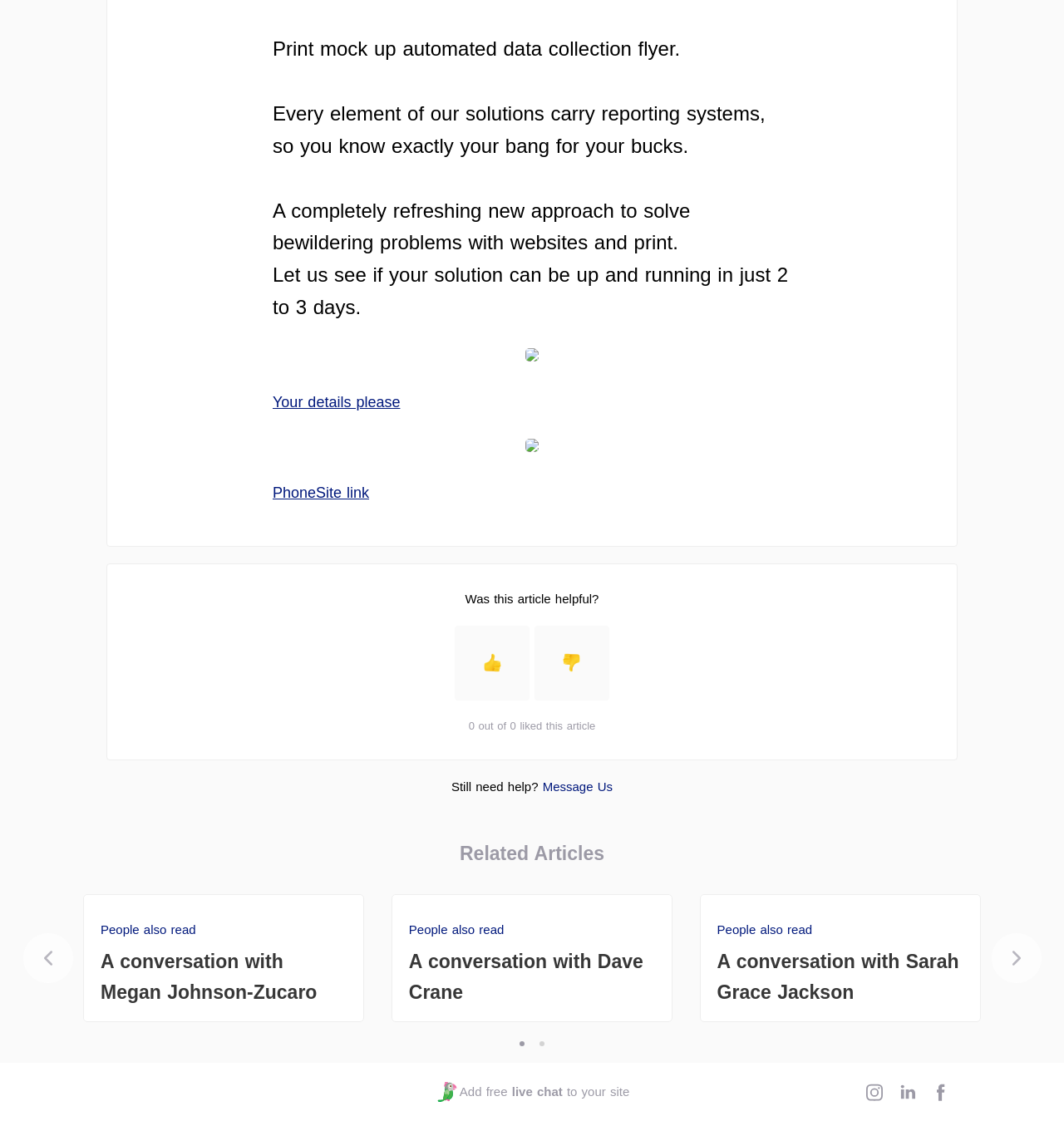What is the main topic of this webpage?
Please craft a detailed and exhaustive response to the question.

Based on the static text elements at the top of the webpage, it appears that the main topic is automated data collection, with a focus on solving problems with websites and print.